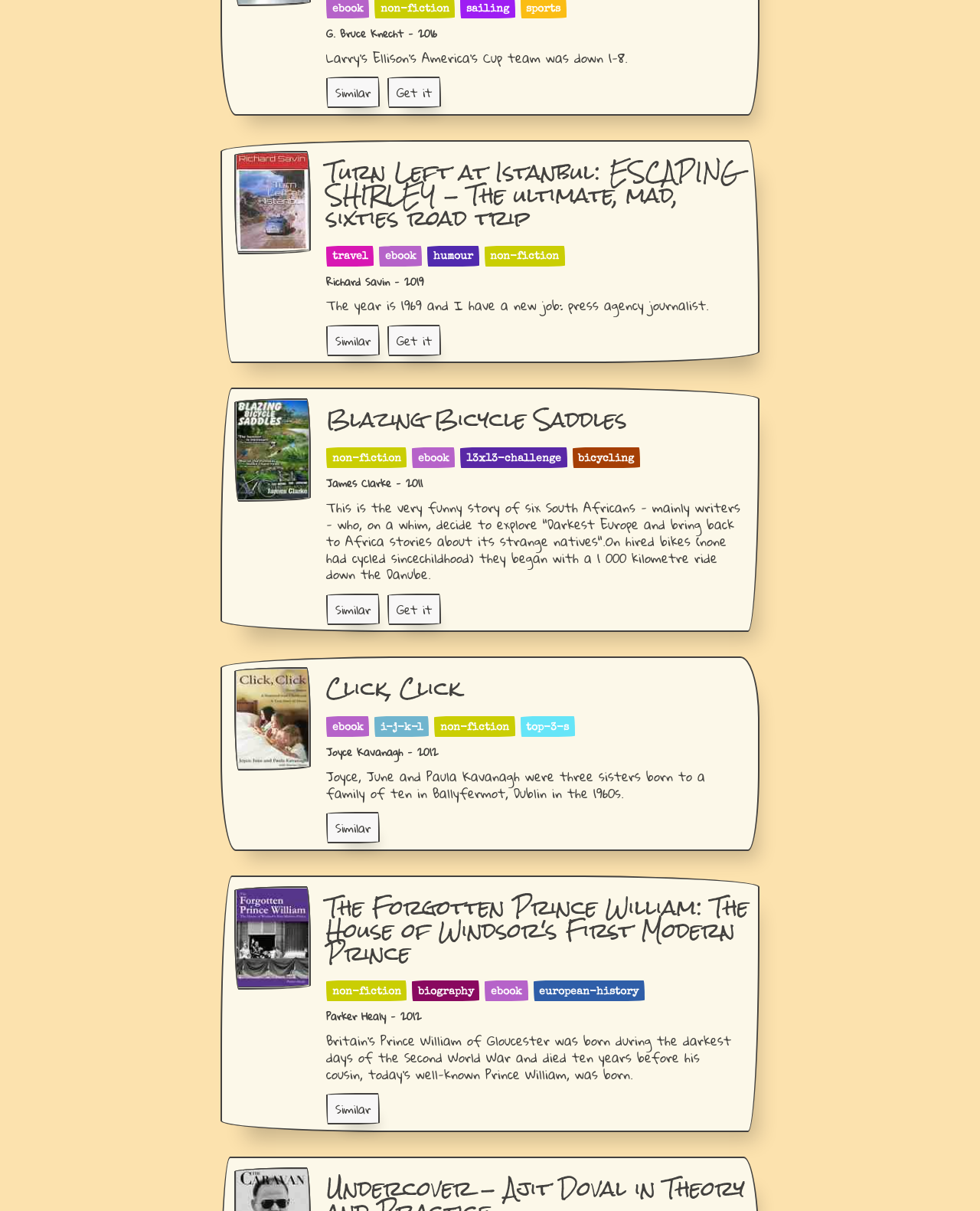Provide a brief response to the question below using a single word or phrase: 
How many books are displayed on this webpage? 

5